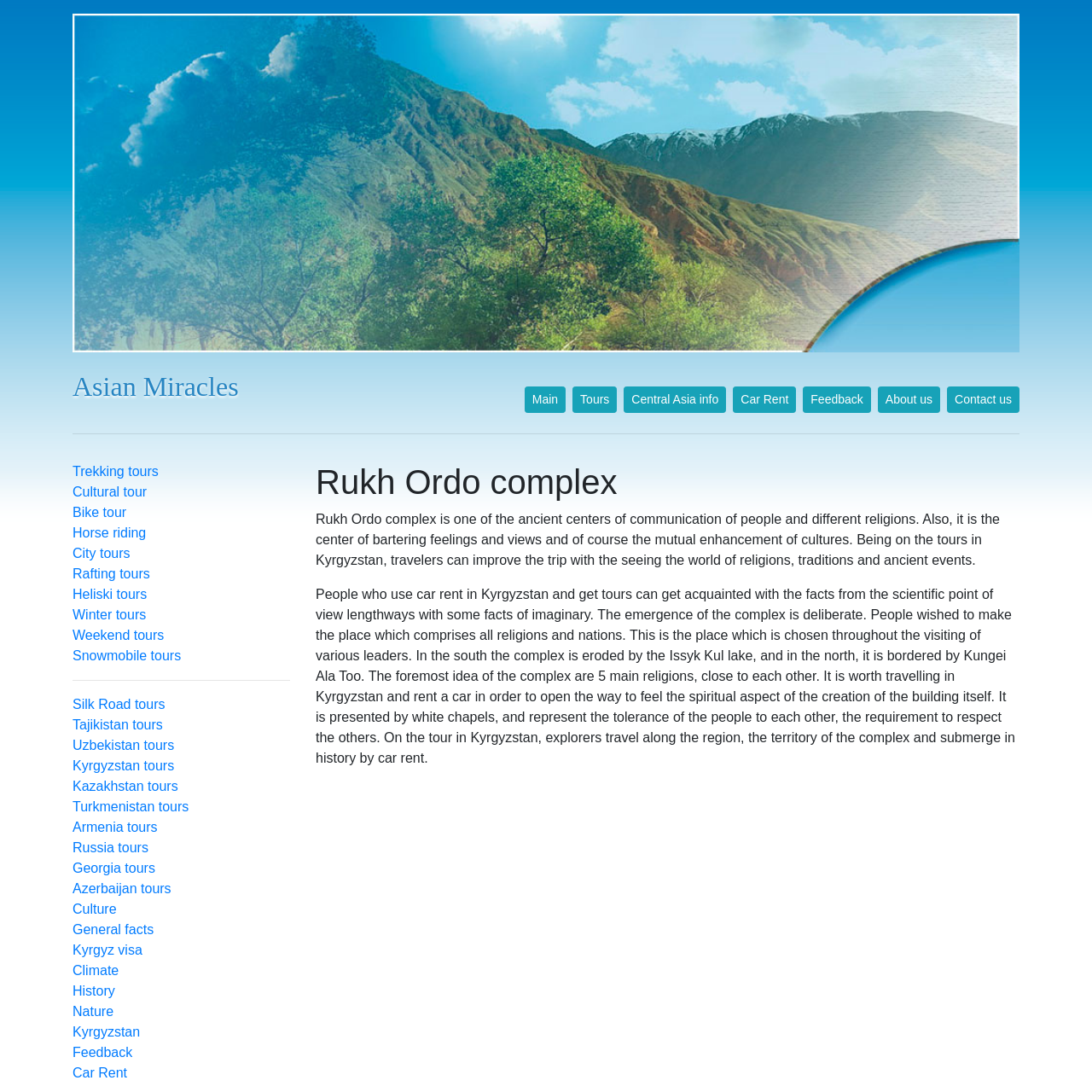Write an elaborate caption that captures the essence of the webpage.

The webpage is about Rukh Ordo complex, a cultural and religious center in Kyrgyzstan. At the top of the page, there is a large image that takes up most of the width. Below the image, there are several links to different sections of the website, including "Asian Miracles", "Main", "Tours", "Central Asia info", "Car Rent", "Feedback", and "About us". These links are arranged horizontally across the page.

Below these links, there is a horizontal separator line, followed by a list of links to various types of tours, such as "Trekking tours", "Cultural tour", "Bike tour", and "Heliski tours". These links are arranged vertically down the left side of the page.

To the right of the tour links, there is a section with a heading "Rukh Ordo complex" and a brief description of the complex as a center of communication and cultural exchange. Below this heading, there is a longer paragraph of text that provides more information about the complex, its history, and its significance. The text describes the complex as a place where people from different religions and nations come together, and where visitors can learn about the history and culture of the region.

At the bottom of the page, there are more links to various topics, including "Culture", "General facts", "Kyrgyz visa", "Climate", "History", and "Nature". These links are arranged vertically down the left side of the page, similar to the tour links above.